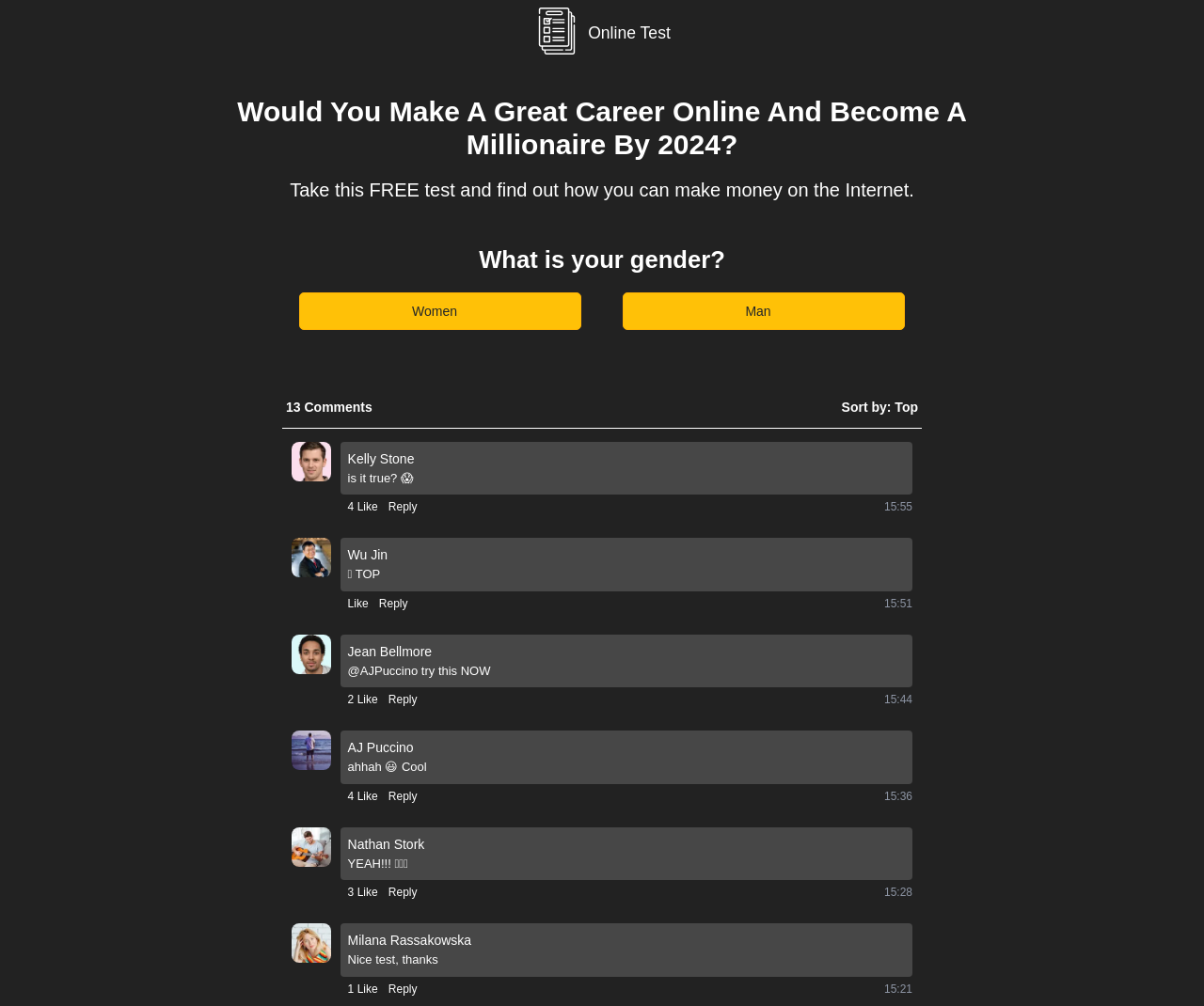Can you find the bounding box coordinates for the element that needs to be clicked to execute this instruction: "Click the '4 Like' button"? The coordinates should be given as four float numbers between 0 and 1, i.e., [left, top, right, bottom].

[0.289, 0.783, 0.314, 0.8]